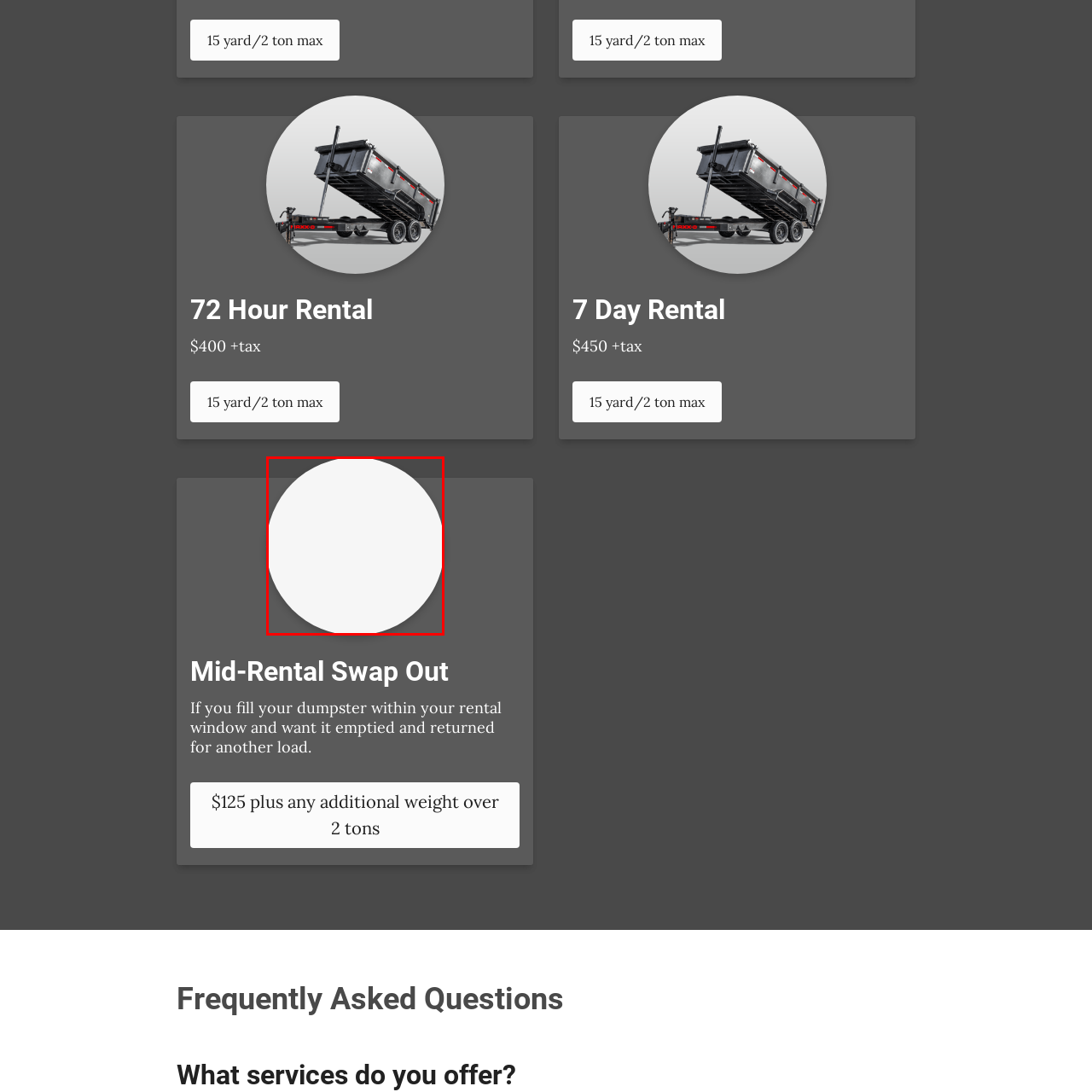Articulate a detailed description of the image enclosed by the red outline.

The image features a circular design with a clean, minimalist appearance, predominantly displaying a flat white color within the circle. The background is dark, enhancing the contrast and ensuring the circle stands out prominently. This image is situated in a section discussing rental services, specifically under the heading "Mid-Rental Swap Out," indicating it may relate to services that are available during the rental period for items like dumpsters. The context suggests it is likely designed to visually represent an option for mid-rental support, potentially for customers looking to have their rentals emptied and replaced.